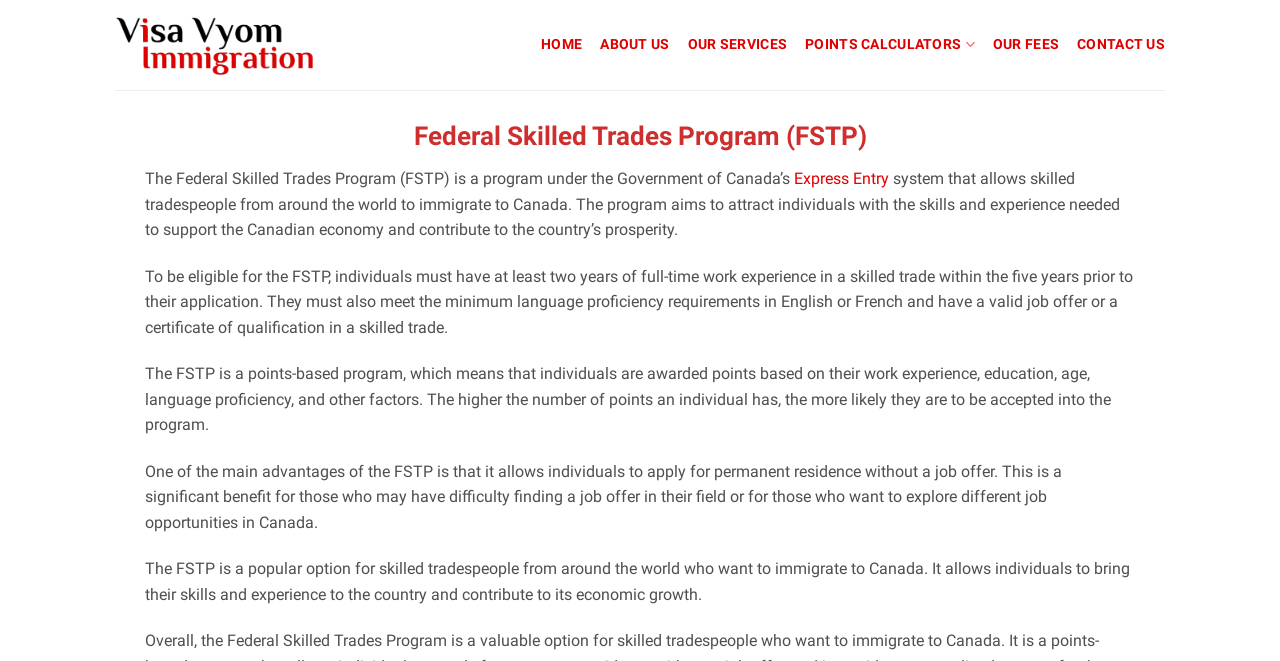Provide a brief response to the question using a single word or phrase: 
What is the Federal Skilled Trades Program?

A program under the Government of Canada